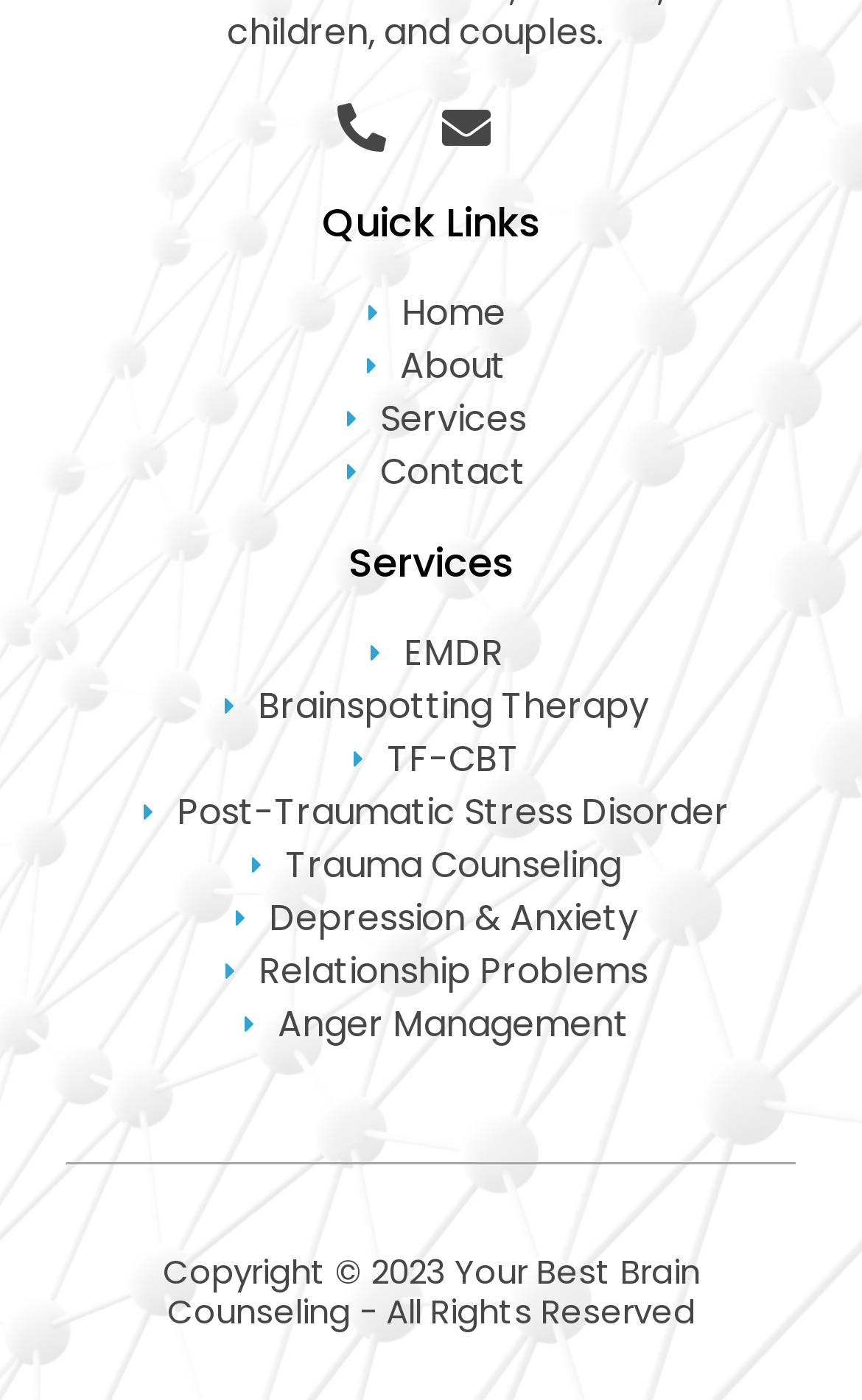Respond to the following question using a concise word or phrase: 
What type of therapy is mentioned after Brainspotting Therapy?

TF-CBT